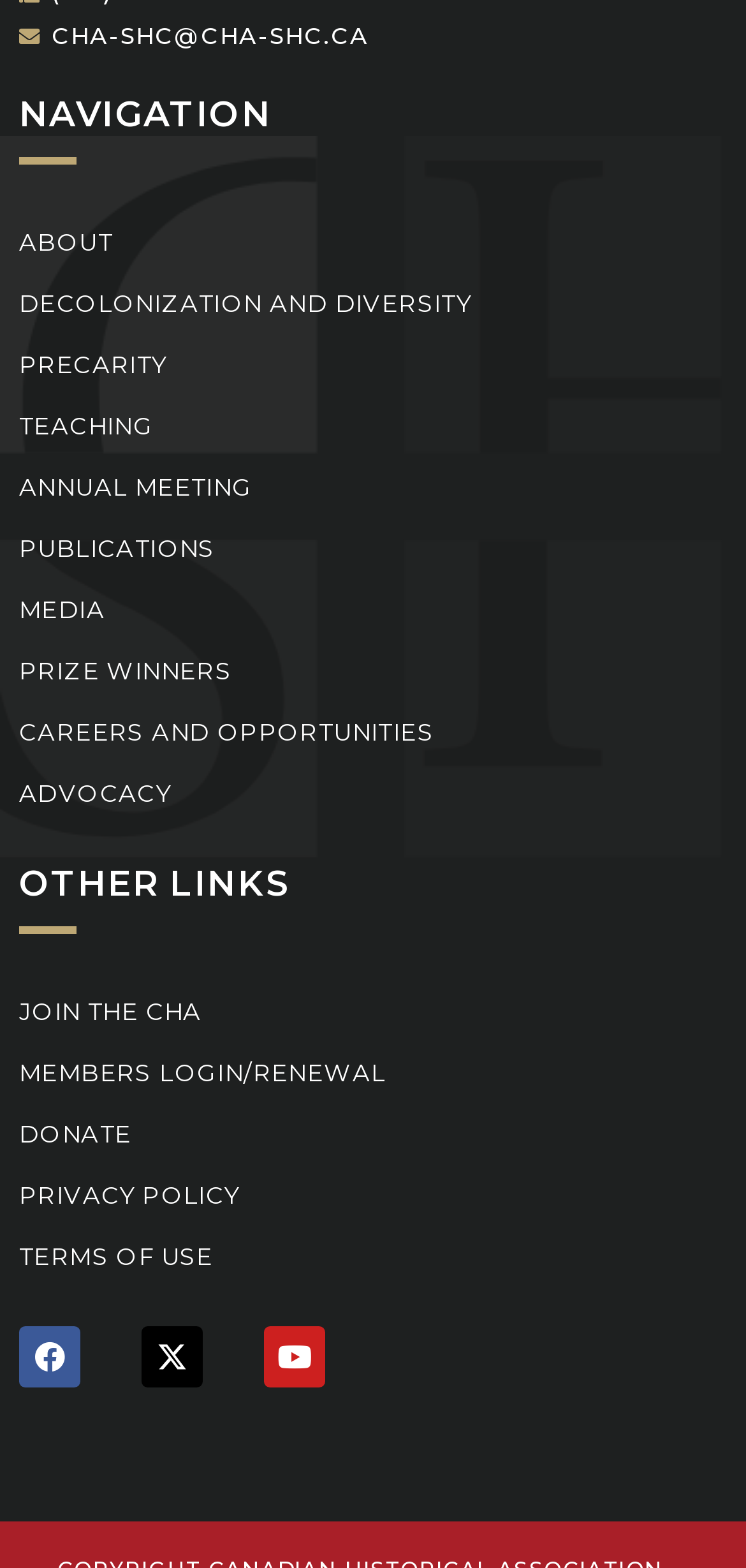Please reply with a single word or brief phrase to the question: 
How many links are present in the navigation section?

9